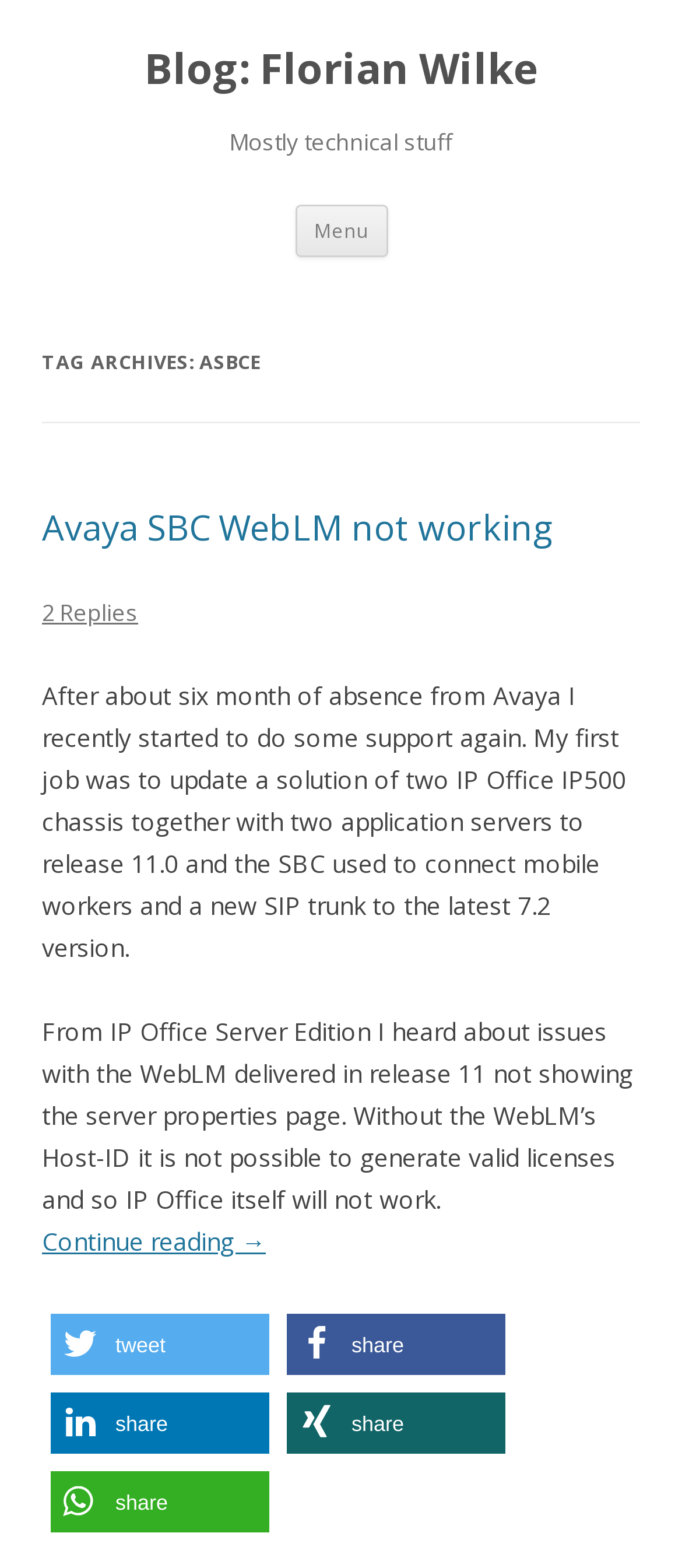Please specify the coordinates of the bounding box for the element that should be clicked to carry out this instruction: "Click on the 'Menu' button". The coordinates must be four float numbers between 0 and 1, formatted as [left, top, right, bottom].

[0.432, 0.13, 0.568, 0.163]